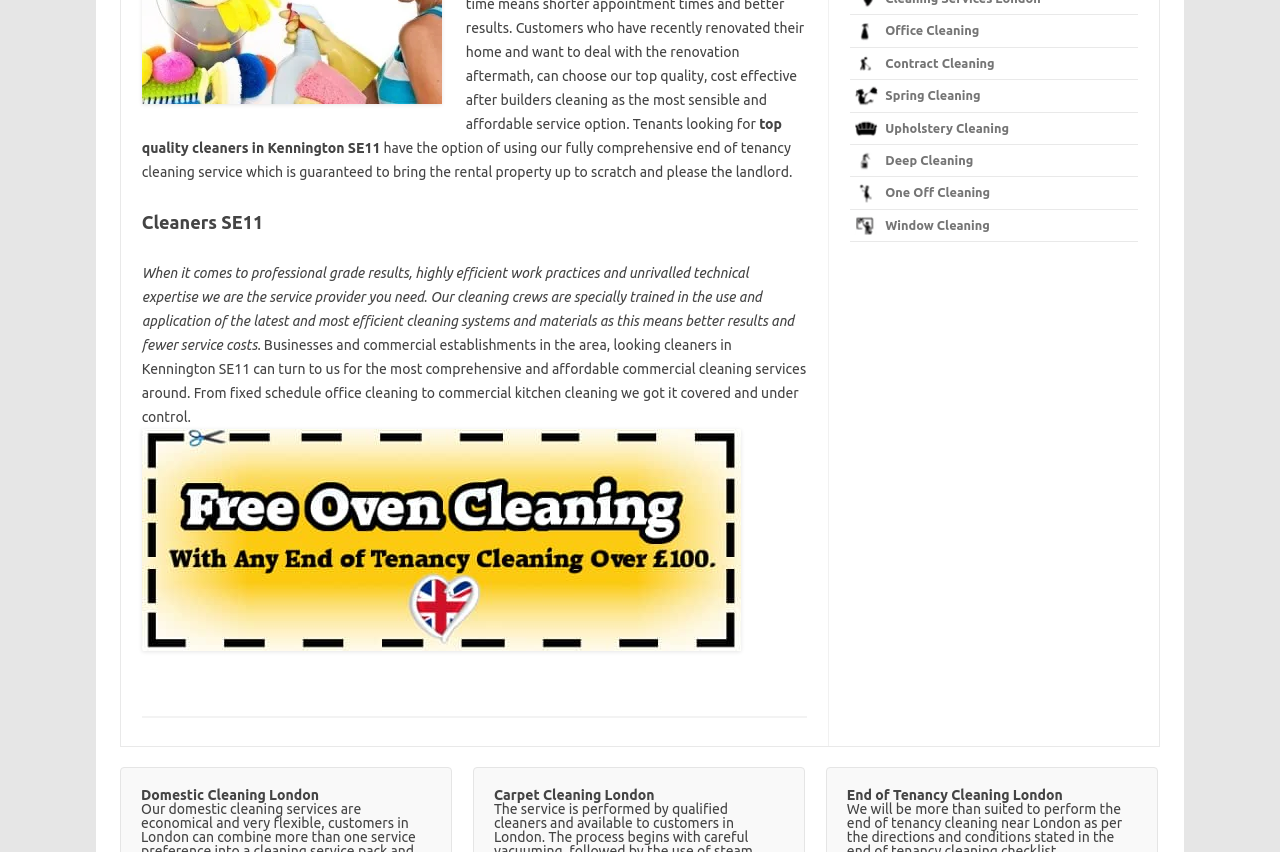Identify the bounding box coordinates of the HTML element based on this description: "Office Cleaning".

[0.692, 0.027, 0.765, 0.044]